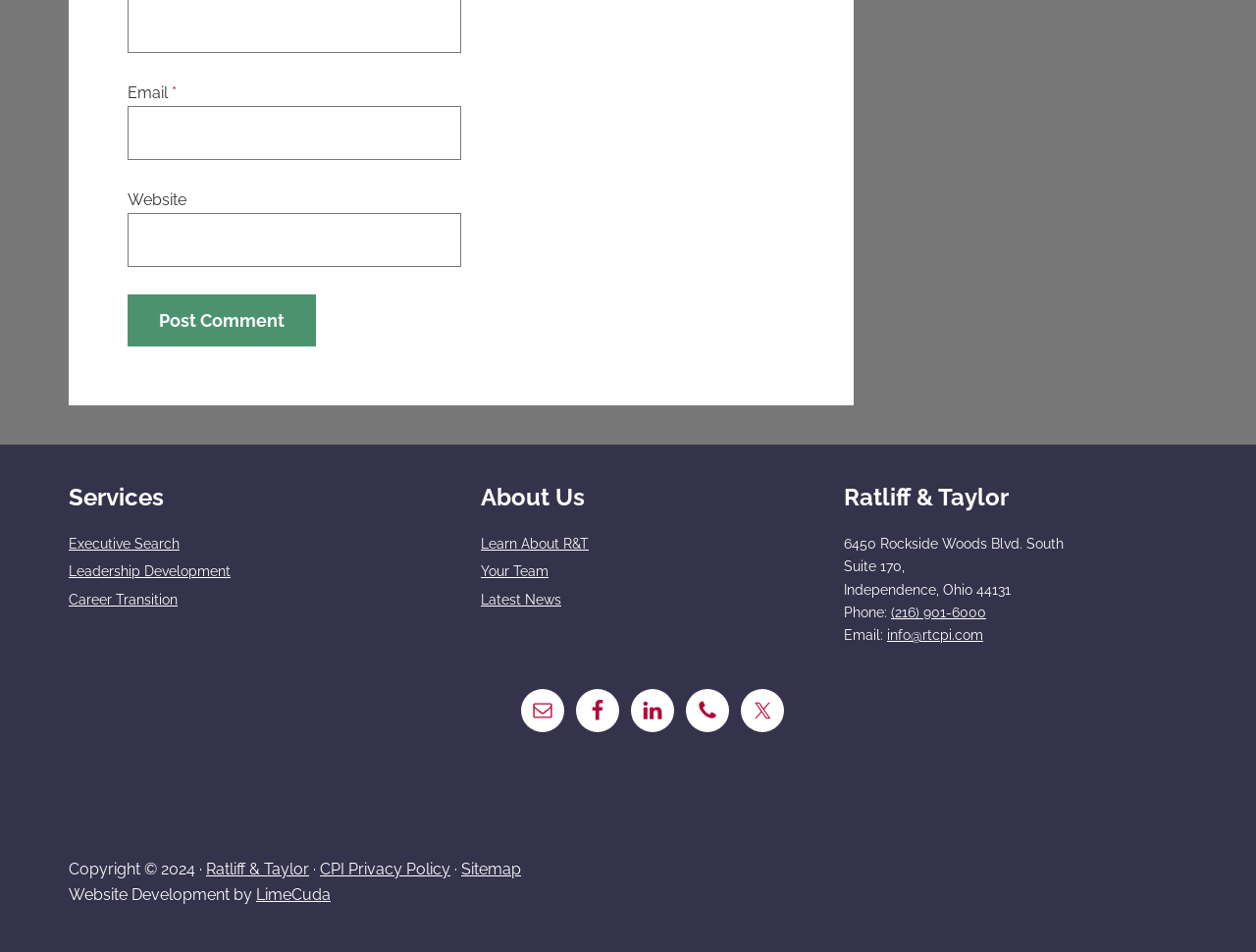What is the phone number?
Please answer the question with a detailed response using the information from the screenshot.

I found the phone number '(216) 901-6000' in the link element with bounding box coordinates [0.709, 0.634, 0.785, 0.652].